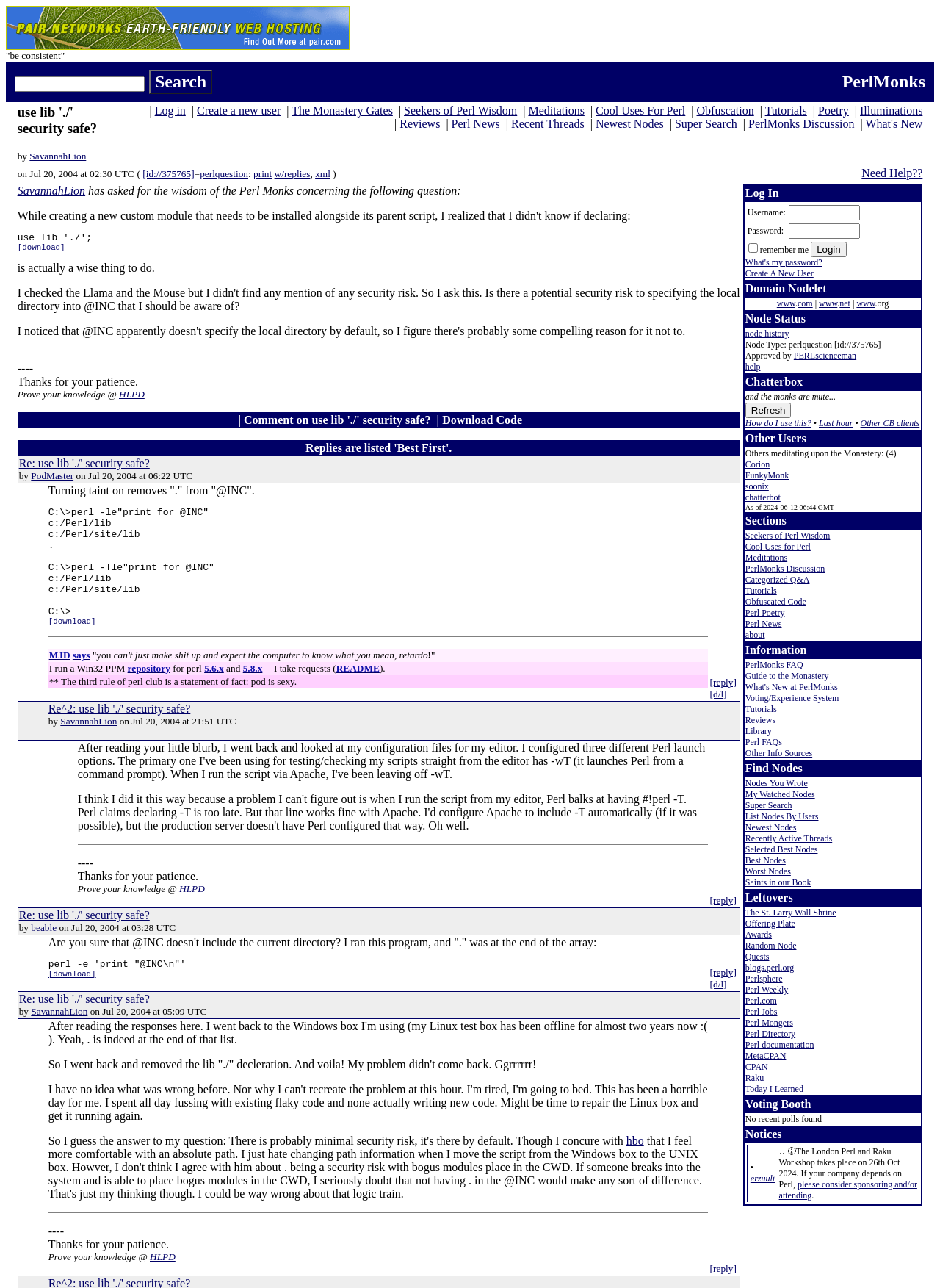Find the bounding box coordinates for the area you need to click to carry out the instruction: "Search for something". The coordinates should be four float numbers between 0 and 1, indicated as [left, top, right, bottom].

[0.016, 0.059, 0.154, 0.071]